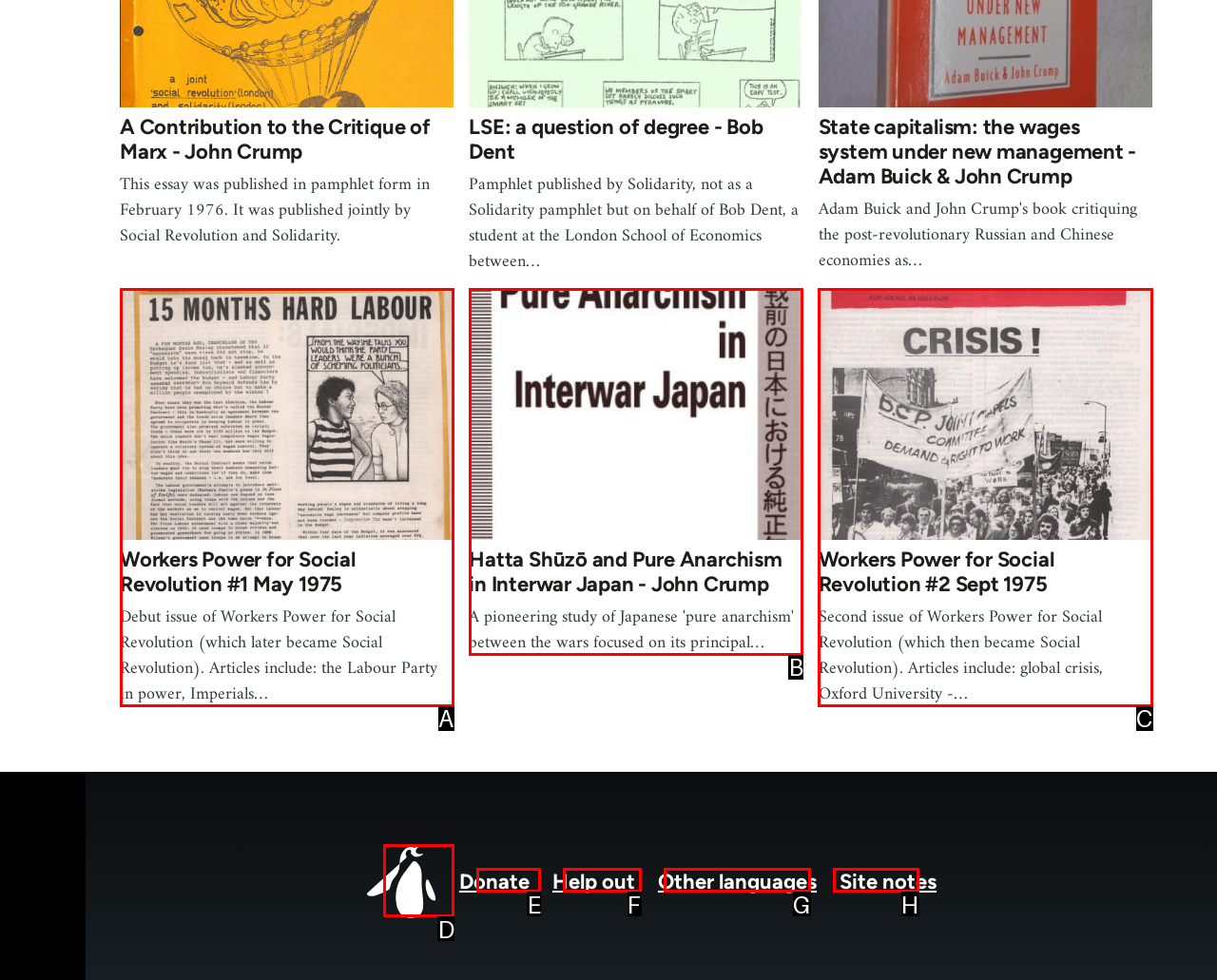From the choices given, find the HTML element that matches this description: Donate. Answer with the letter of the selected option directly.

E